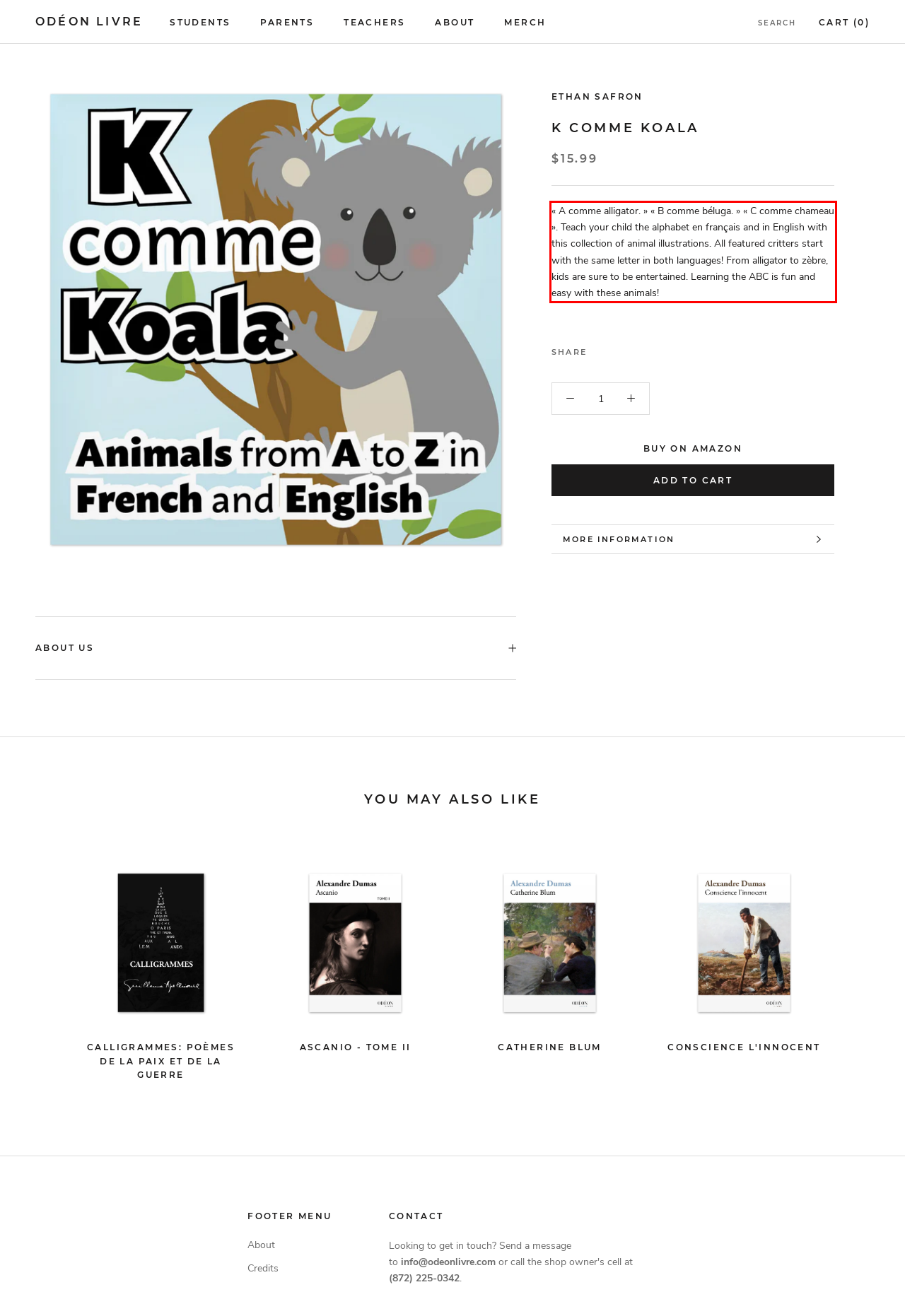Using the provided webpage screenshot, identify and read the text within the red rectangle bounding box.

« A comme alligator. » « B comme béluga. » « C comme chameau ». Teach your child the alphabet en français and in English with this collection of animal illustrations. All featured critters start with the same letter in both languages! From alligator to zèbre, kids are sure to be entertained. Learning the ABC is fun and easy with these animals!